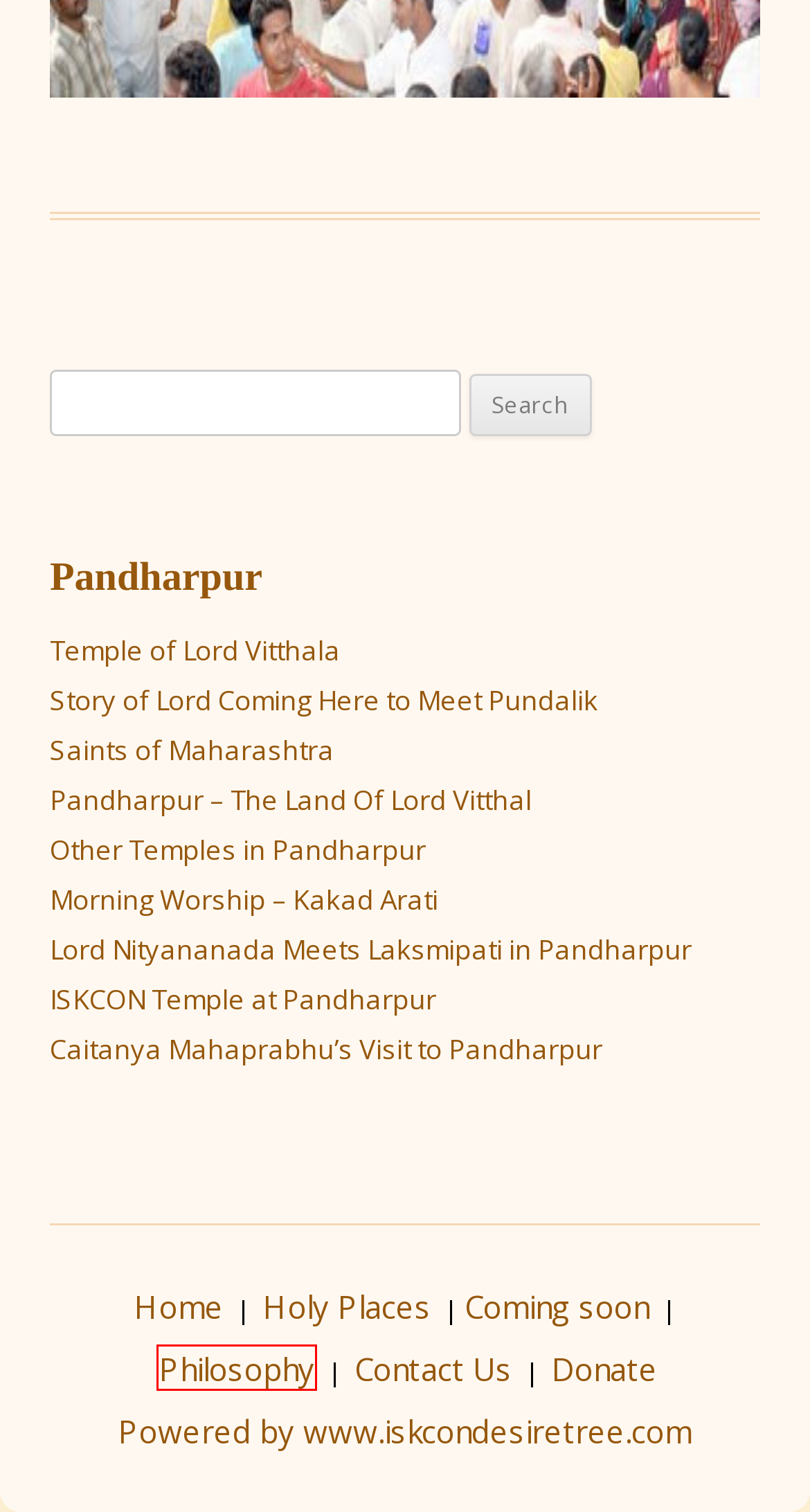Review the screenshot of a webpage that includes a red bounding box. Choose the most suitable webpage description that matches the new webpage after clicking the element within the red bounding box. Here are the candidates:
A. ISKCON Desire Tree | IDT
B. Philosophy | Holy Dham
C. ISKCON Temple at Pandharpur | Holy Dham
D. Saints of Maharashtra | Holy Dham
E. Donate - ISKCON Desire Tree
F. Other Temples in Pandharpur | Holy Dham
G. Pandharpur – The Land Of Lord Vitthal | Holy Dham
H. Coming soon | Holy Dham

B